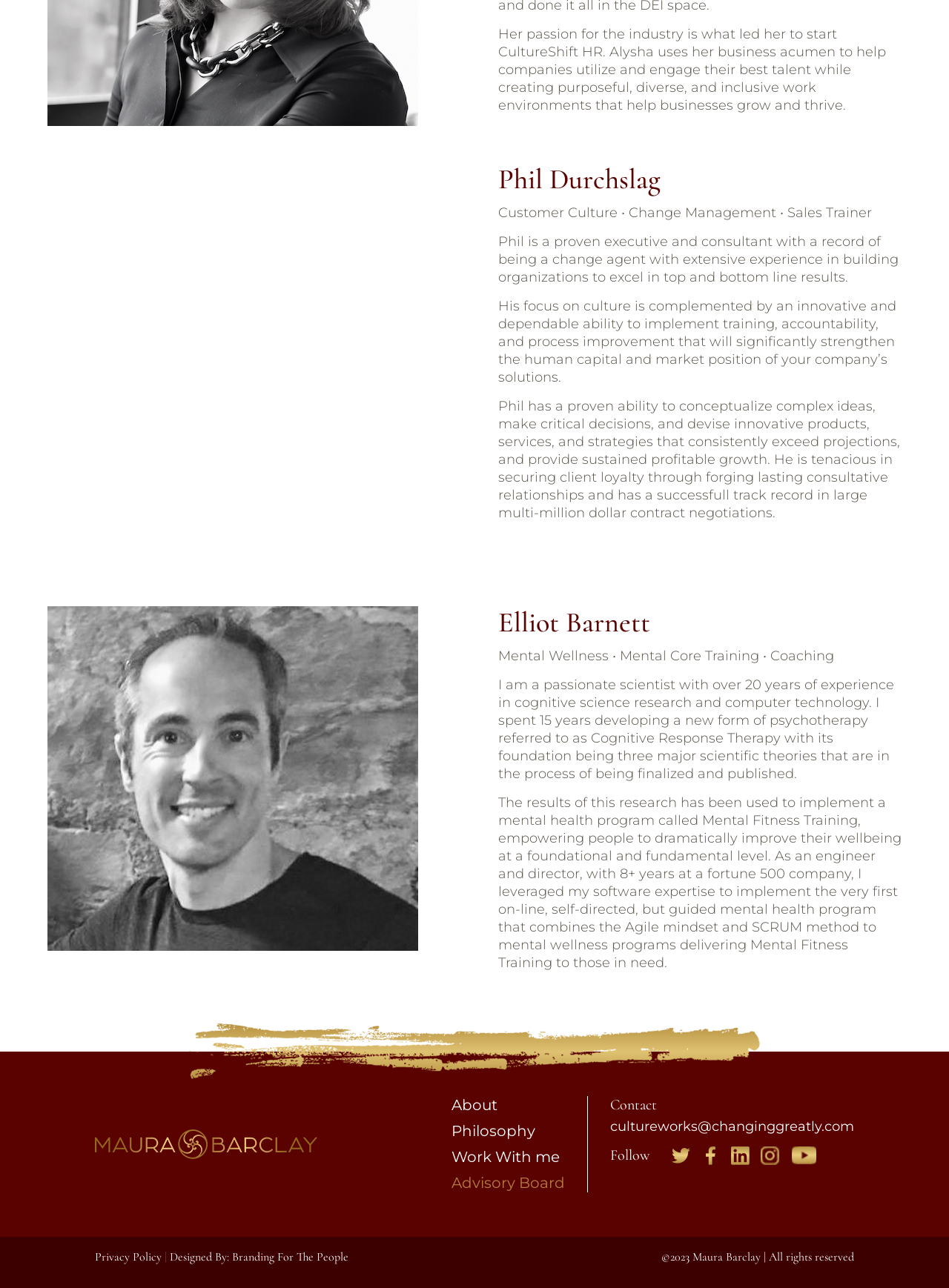Give a short answer to this question using one word or a phrase:
What is Phil Durchslag's area of expertise?

Change Management